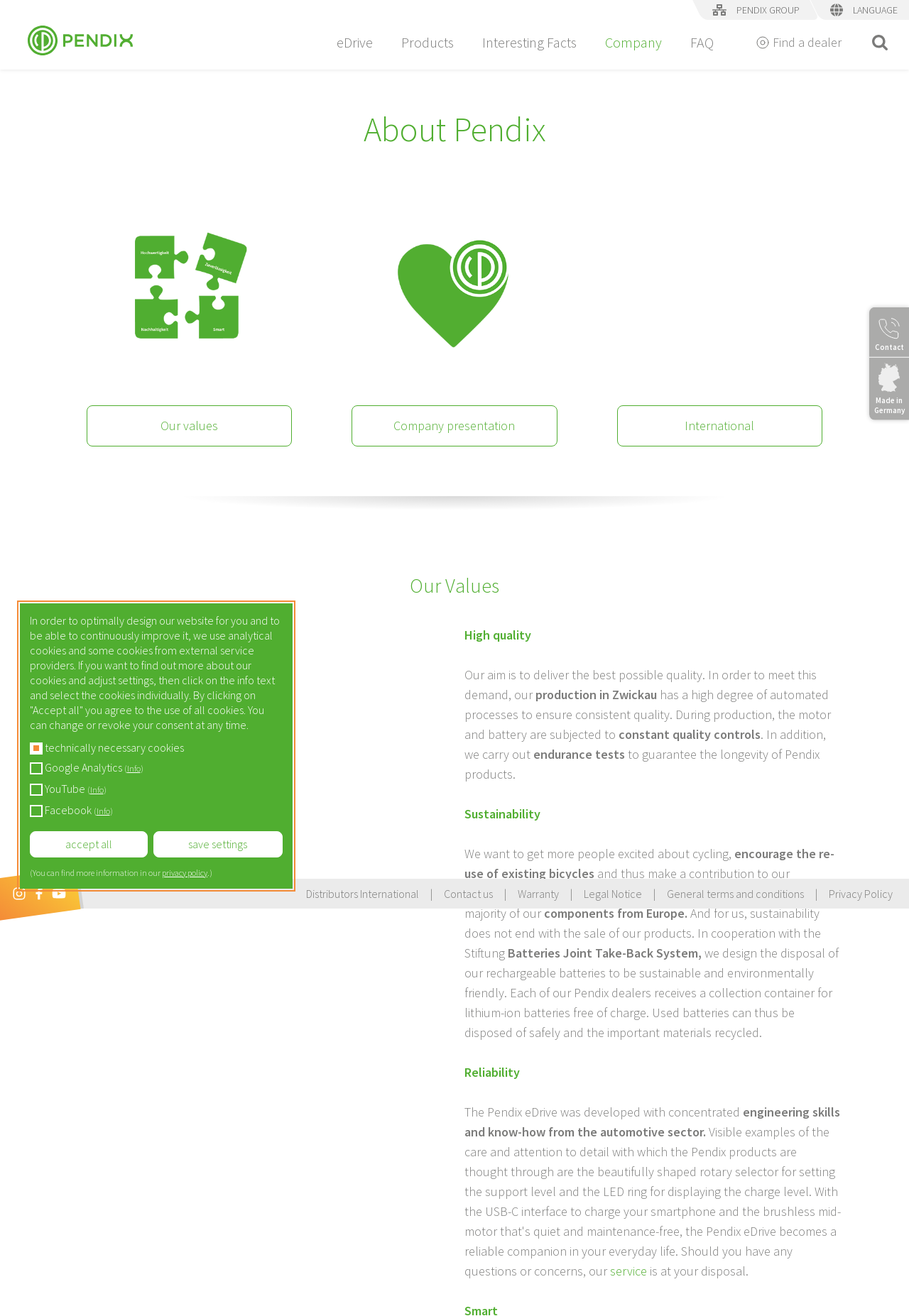Locate the coordinates of the bounding box for the clickable region that fulfills this instruction: "go to the Contact page".

[0.956, 0.233, 1.0, 0.271]